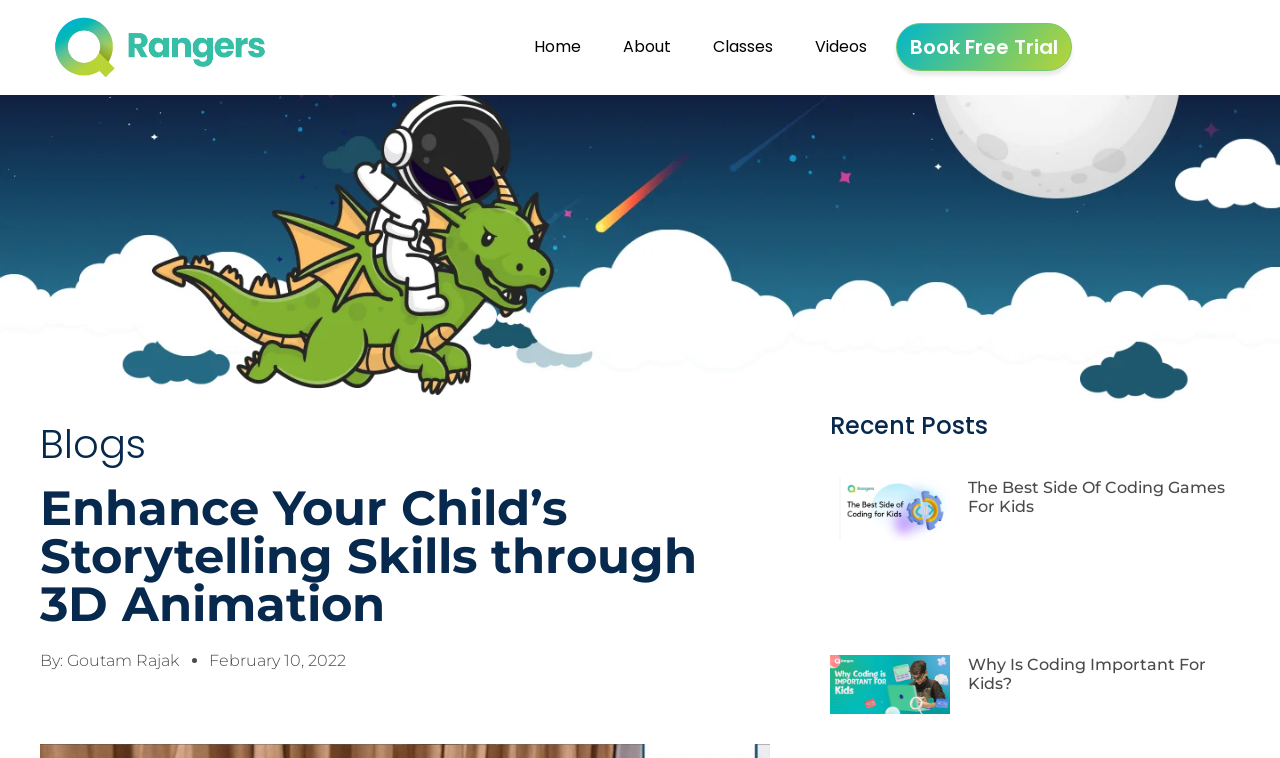Determine the bounding box coordinates of the element's region needed to click to follow the instruction: "View the 'Codiing course' article". Provide these coordinates as four float numbers between 0 and 1, formatted as [left, top, right, bottom].

[0.648, 0.63, 0.961, 0.818]